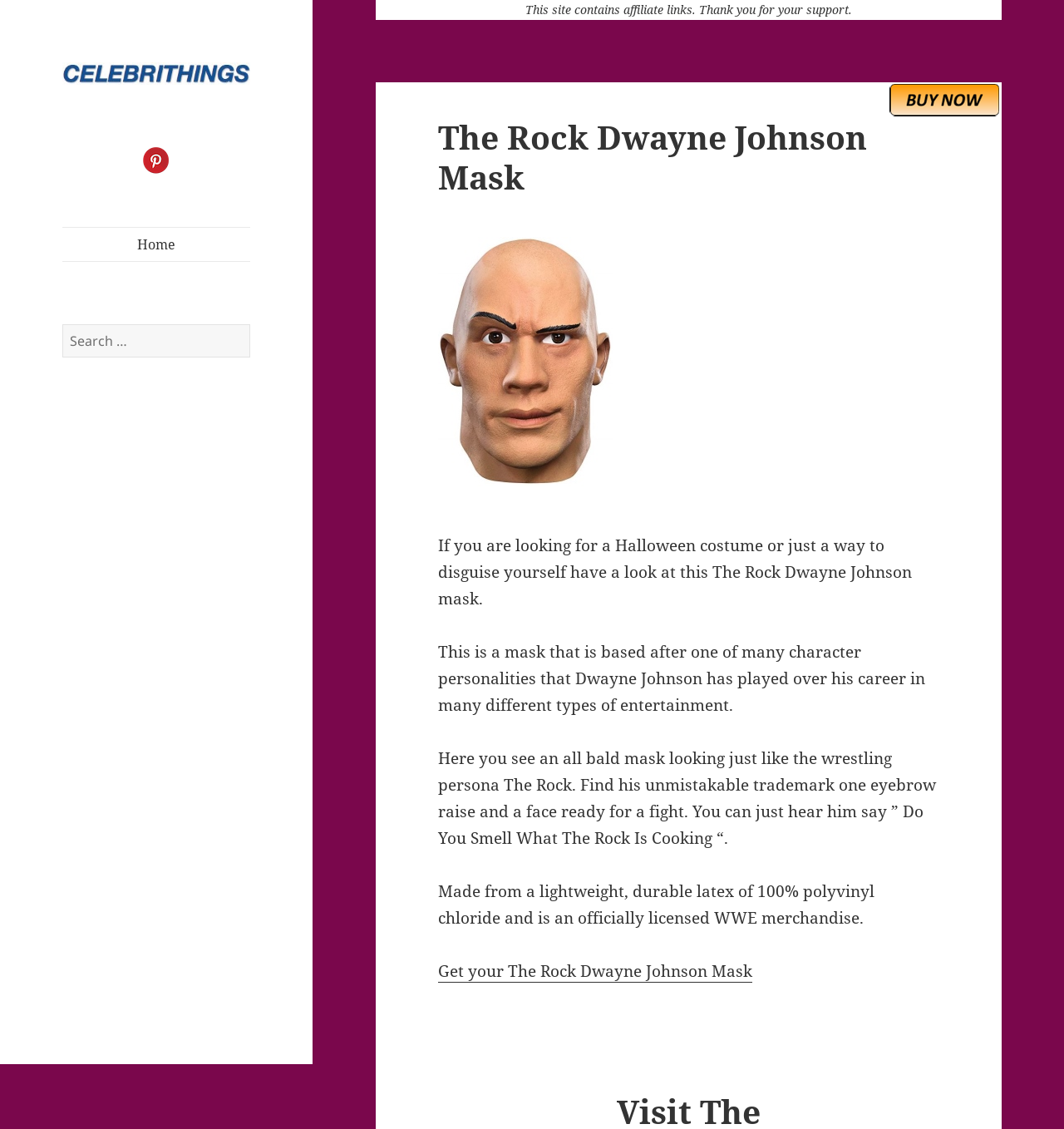Use a single word or phrase to answer the question:
What is the material of the mask?

Latex